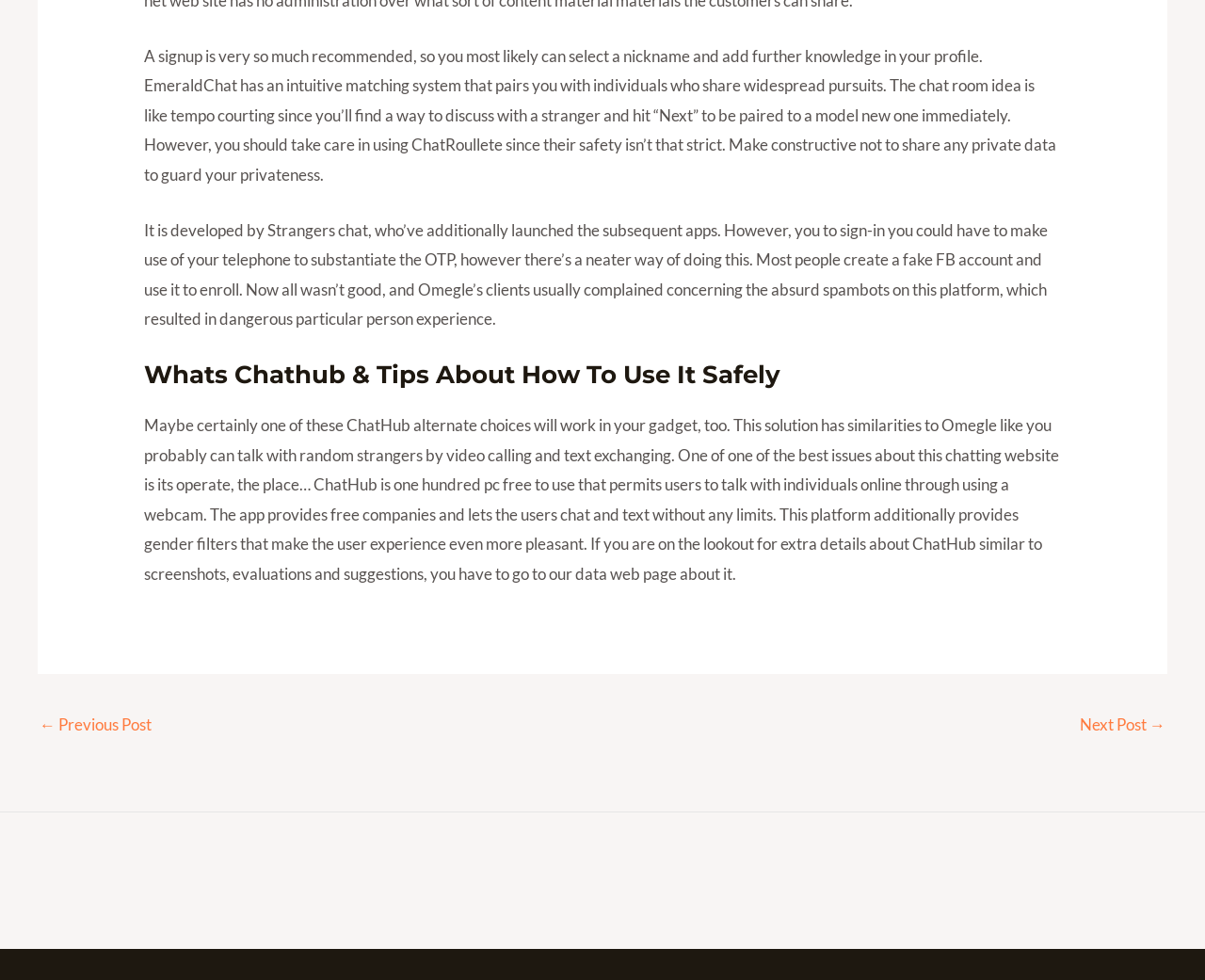What is the alternative to Omegle mentioned on the webpage?
Please answer the question as detailed as possible.

The webpage mentions that ChatHub is an alternative to Omegle, which had issues with spambots and bad user experience. ChatHub provides a similar service but with a better user experience.